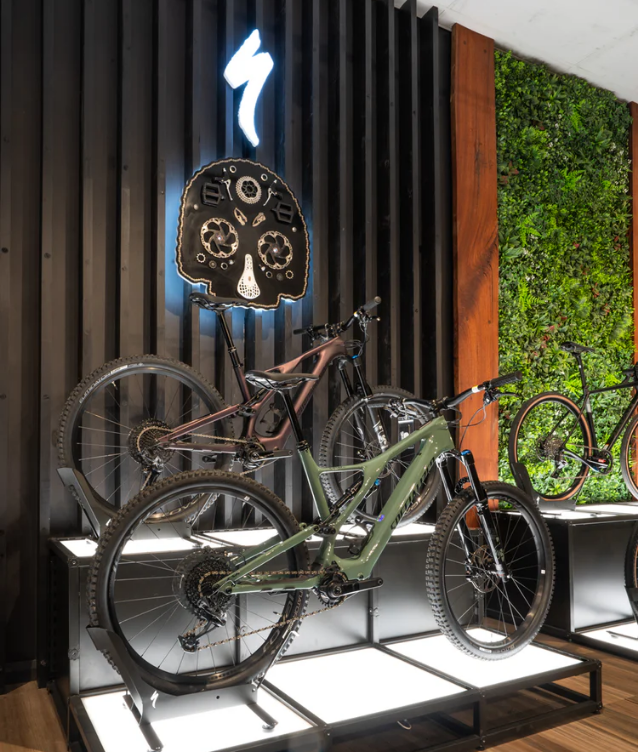Offer a detailed account of the various components present in the image.

The image showcases a stylish bike display featuring two high-performance mountain bikes showcased against a striking backdrop. At the top, a distinctive logo illuminated in white adds a modern touch to the setup. The bikes are positioned on sleek black stands that highlight their sleek designs and features, including oversized tires and advanced gearing systems. The wall behind the display is adorned with vertical wooden slats, complemented by a section of vibrant green foliage, creating a dynamic contrast that enhances the overall aesthetic. This setup reflects a passion for biking and showcases a dedication to quality and style, appealing to both enthusiasts and casual riders alike.